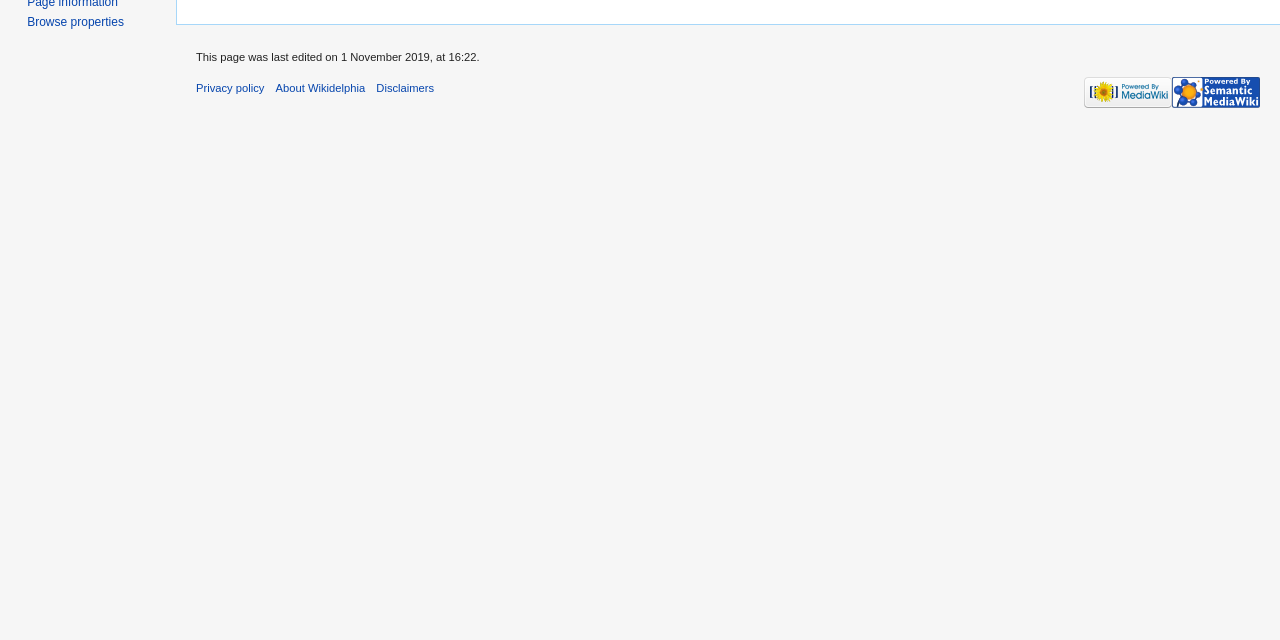Predict the bounding box of the UI element based on this description: "alt="Powered by Semantic MediaWiki"".

[0.916, 0.134, 0.984, 0.153]